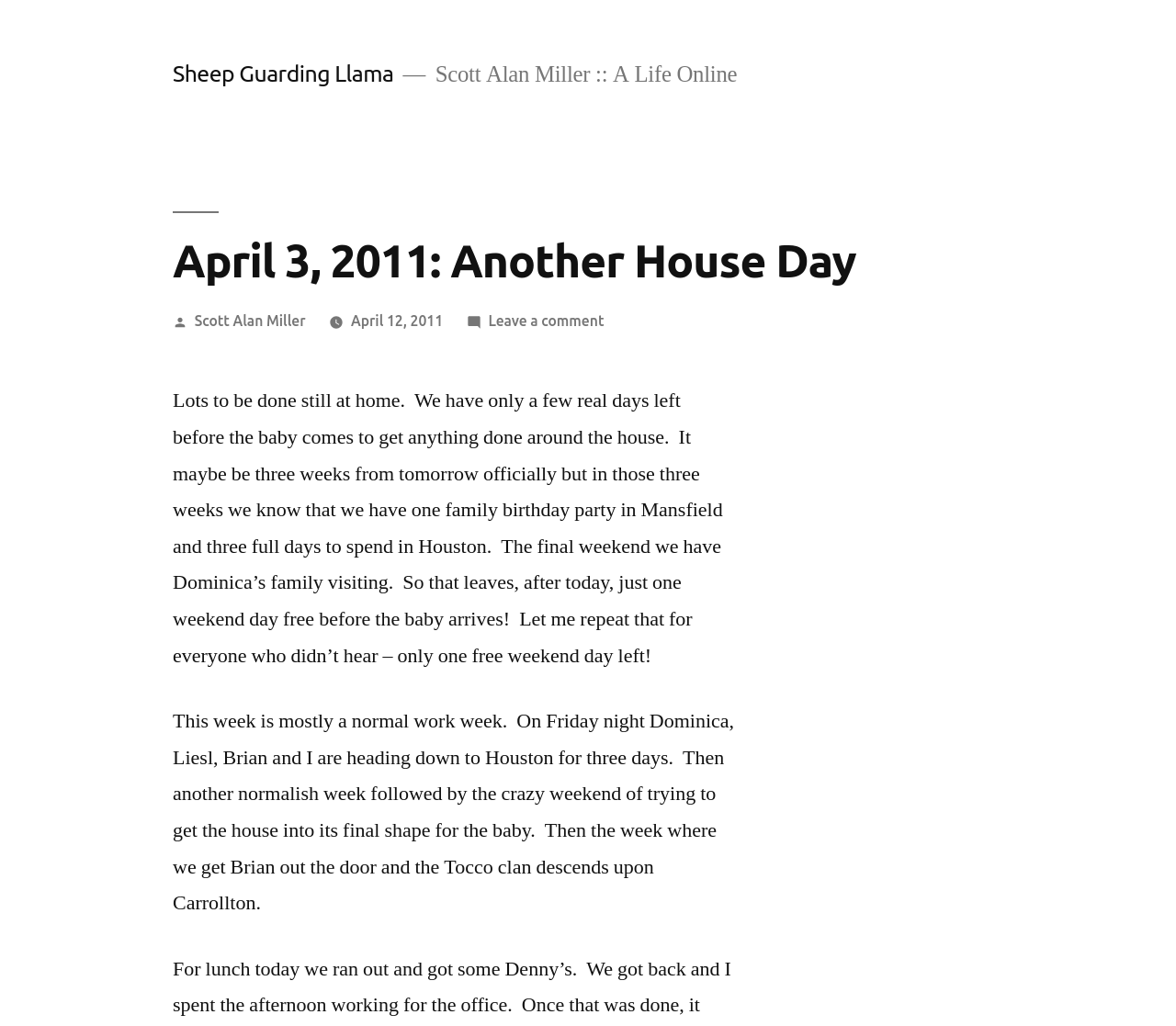Identify the webpage's primary heading and generate its text.

April 3, 2011: Another House Day